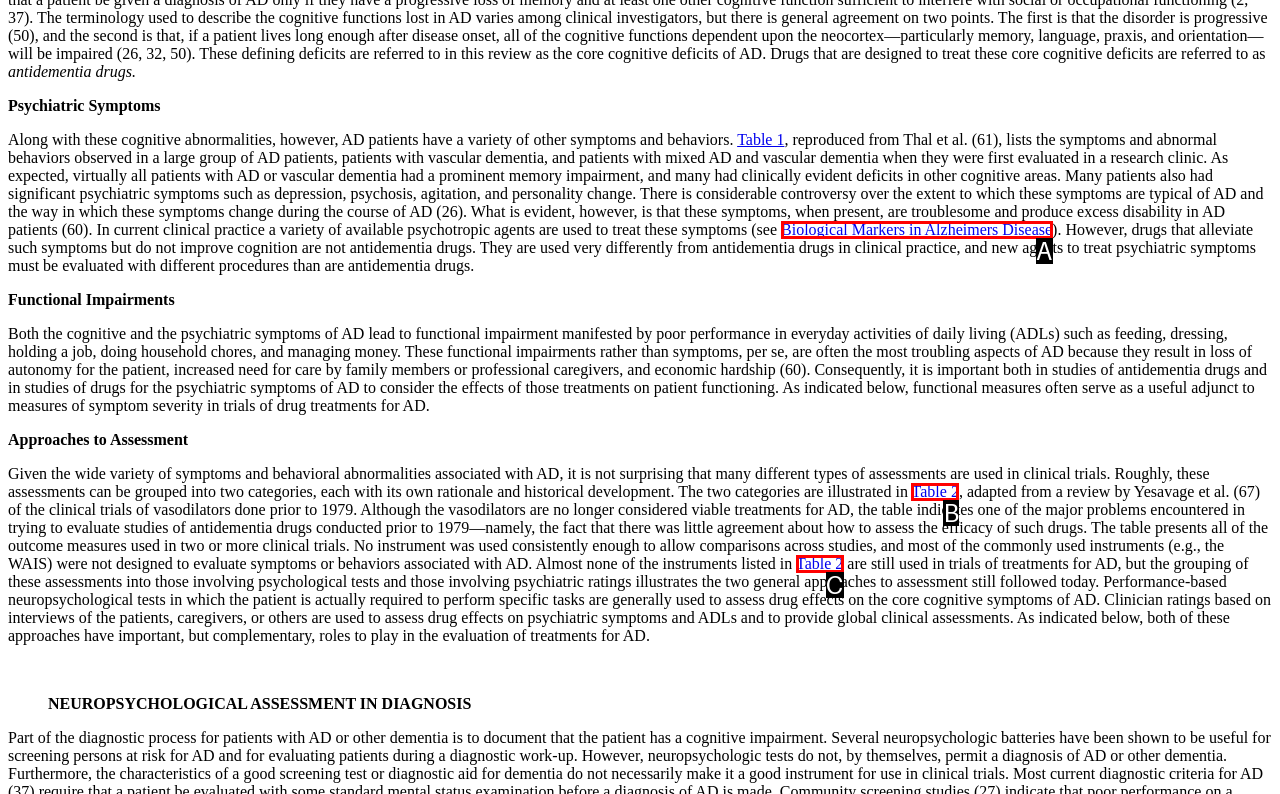Determine the HTML element that best aligns with the description: Table 2
Answer with the appropriate letter from the listed options.

B